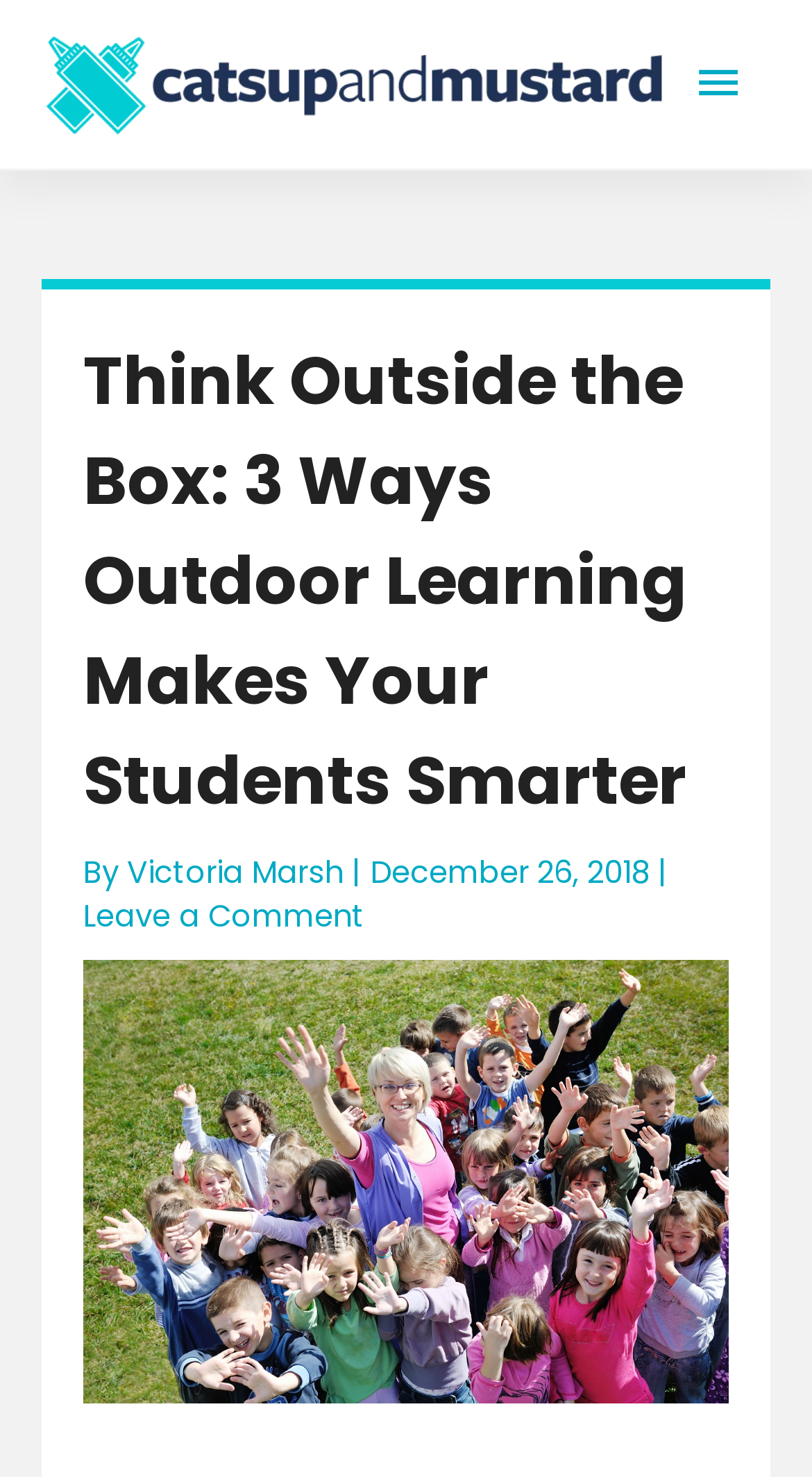What is the name of the website or blog?
Please give a detailed and elaborate explanation in response to the question.

The name of the website or blog can be found by looking at the top-left corner of the webpage, where the logo and website name are typically located. In this case, the website name is 'Catsup and Mustard', which is also linked to the website's homepage.